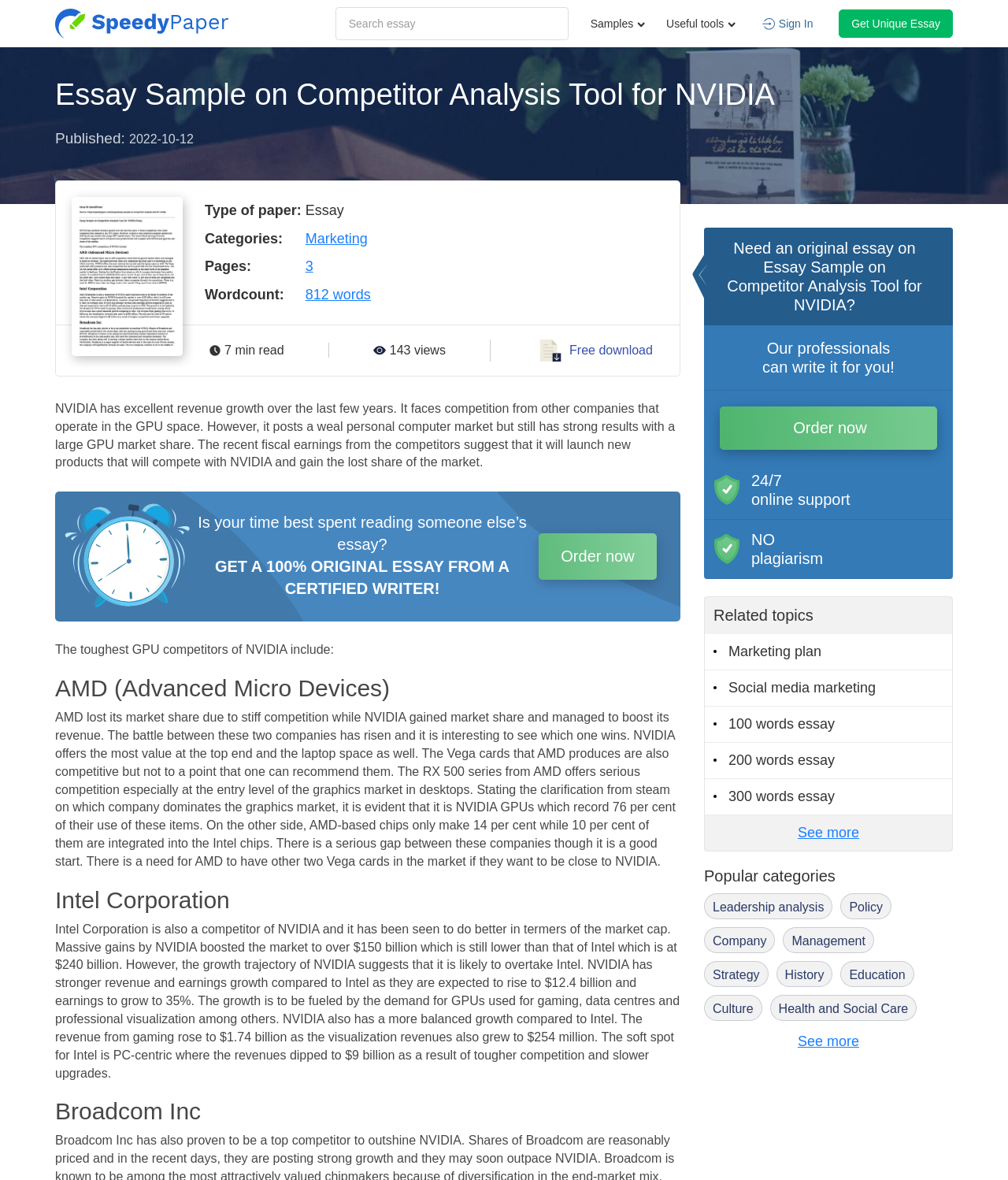Locate the bounding box coordinates of the area that needs to be clicked to fulfill the following instruction: "Get Unique Essay". The coordinates should be in the format of four float numbers between 0 and 1, namely [left, top, right, bottom].

[0.832, 0.008, 0.945, 0.032]